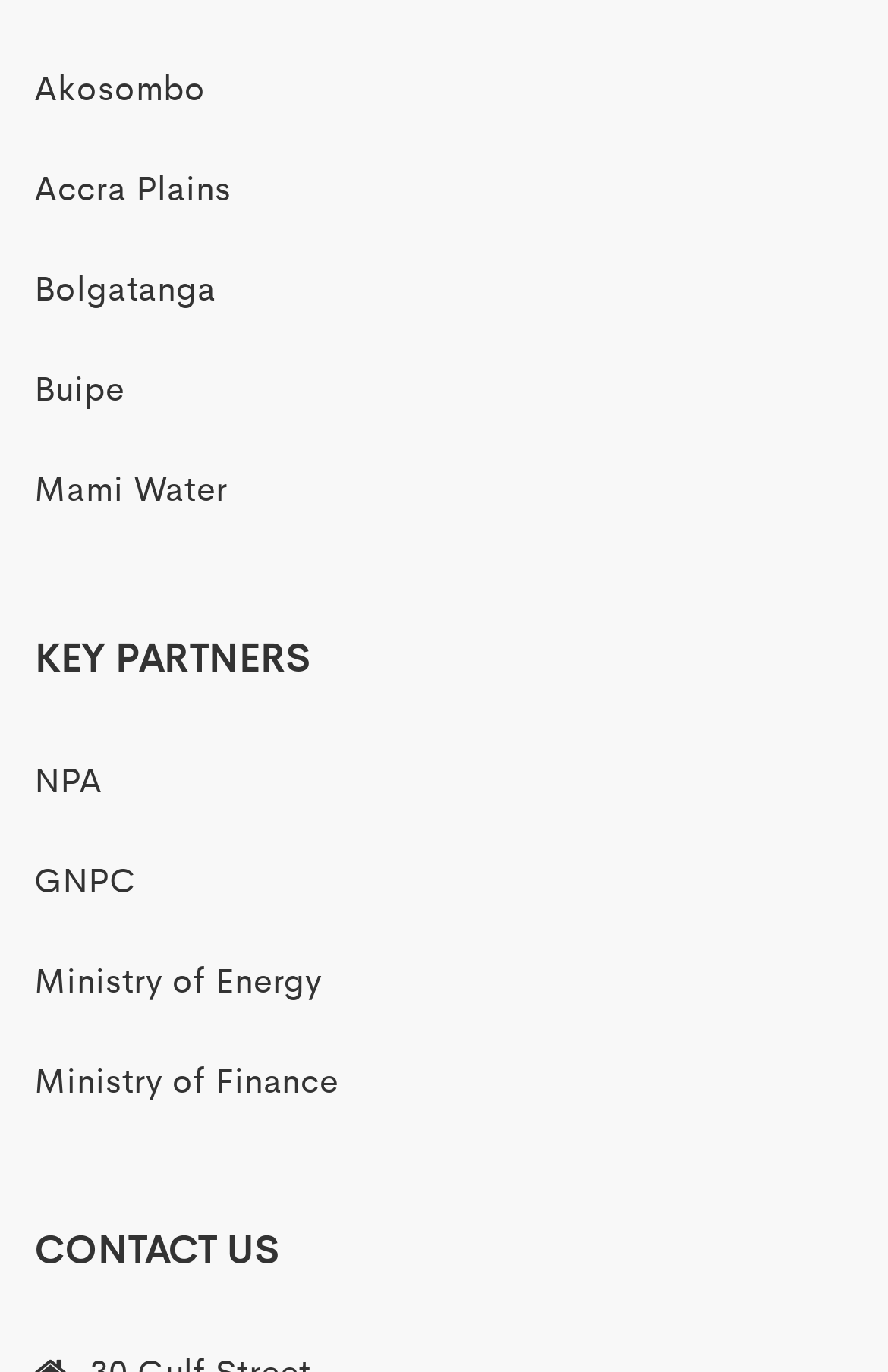Determine the bounding box coordinates for the UI element with the following description: "Ministry of Finance". The coordinates should be four float numbers between 0 and 1, represented as [left, top, right, bottom].

[0.038, 0.769, 0.381, 0.803]